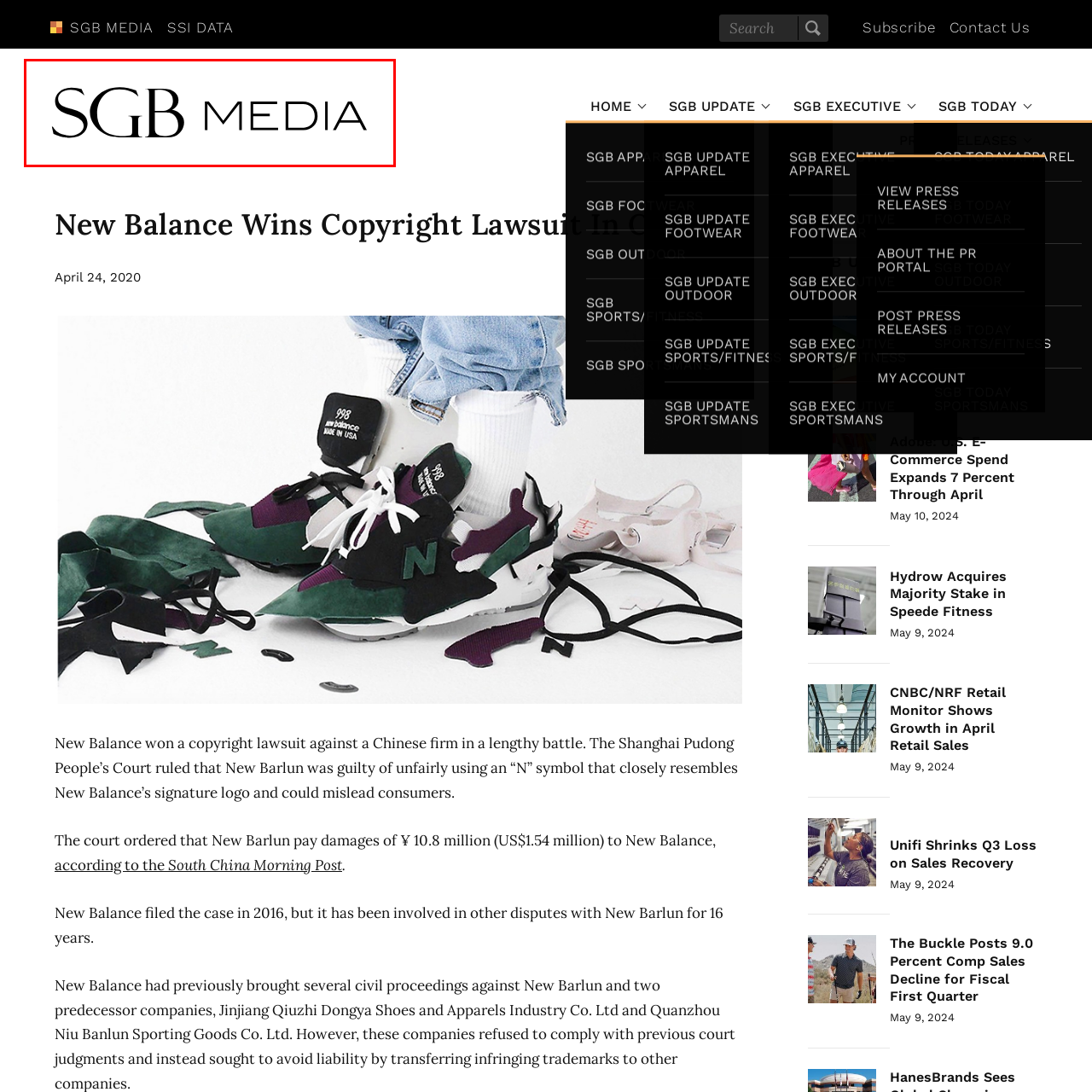Please examine the highlighted section of the image enclosed in the red rectangle and provide a comprehensive answer to the following question based on your observation: What is the industry focus of SGB Media?

The caption states that SGB Media is a publication focused on the sports, outdoor, and active lifestyle sectors, indicating the industry focus of the brand.